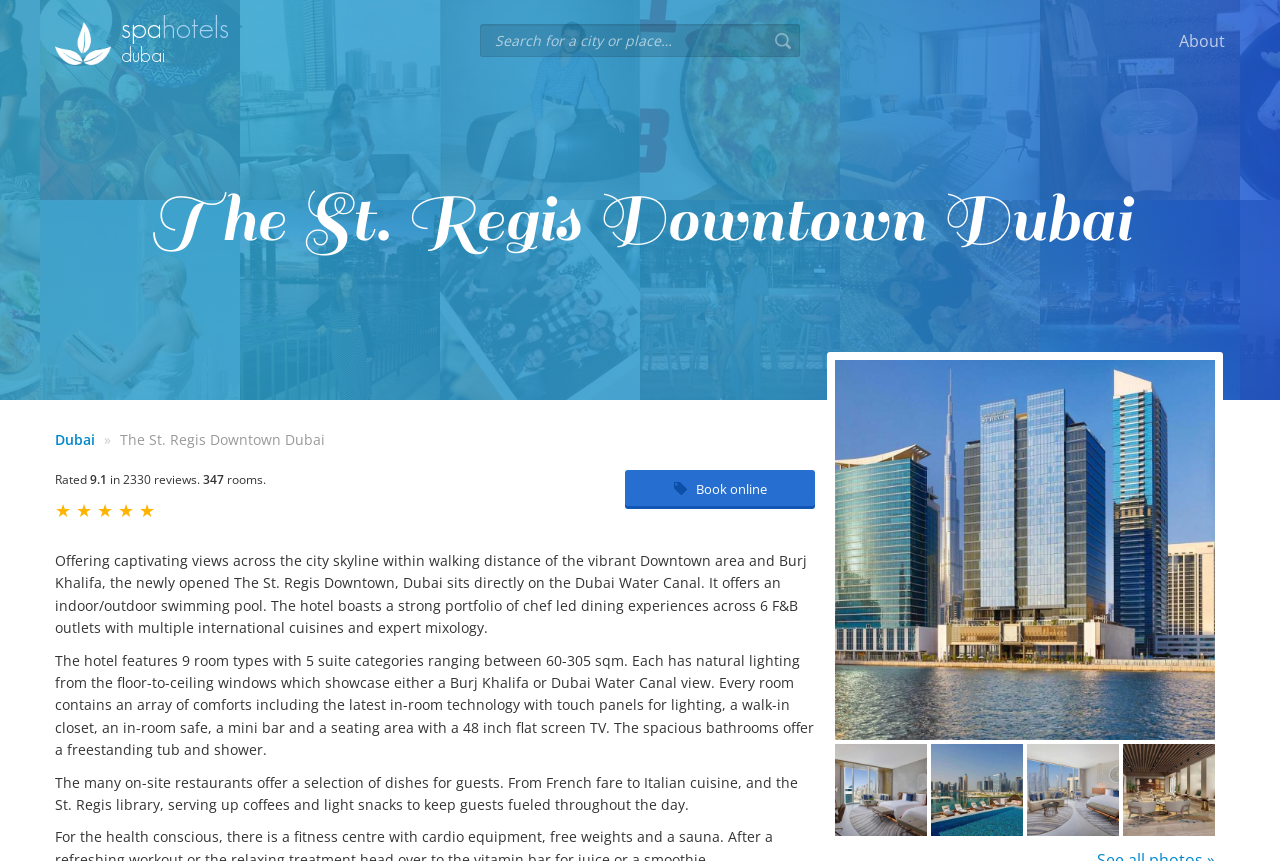Give a one-word or one-phrase response to the question:
How many suite categories are available?

5